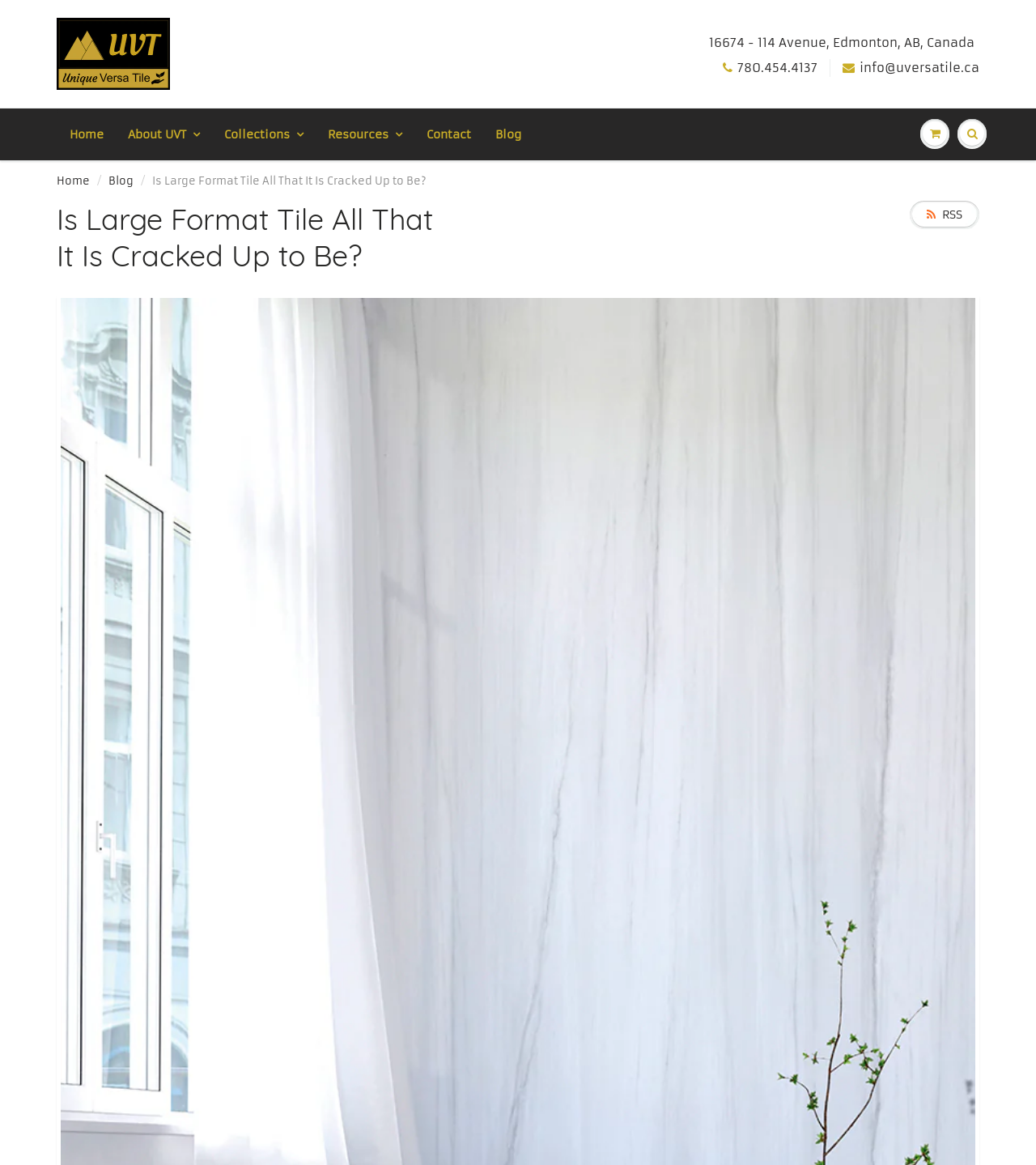Locate the bounding box coordinates of the element you need to click to accomplish the task described by this instruction: "Subscribe to the RSS feed".

[0.878, 0.172, 0.945, 0.197]